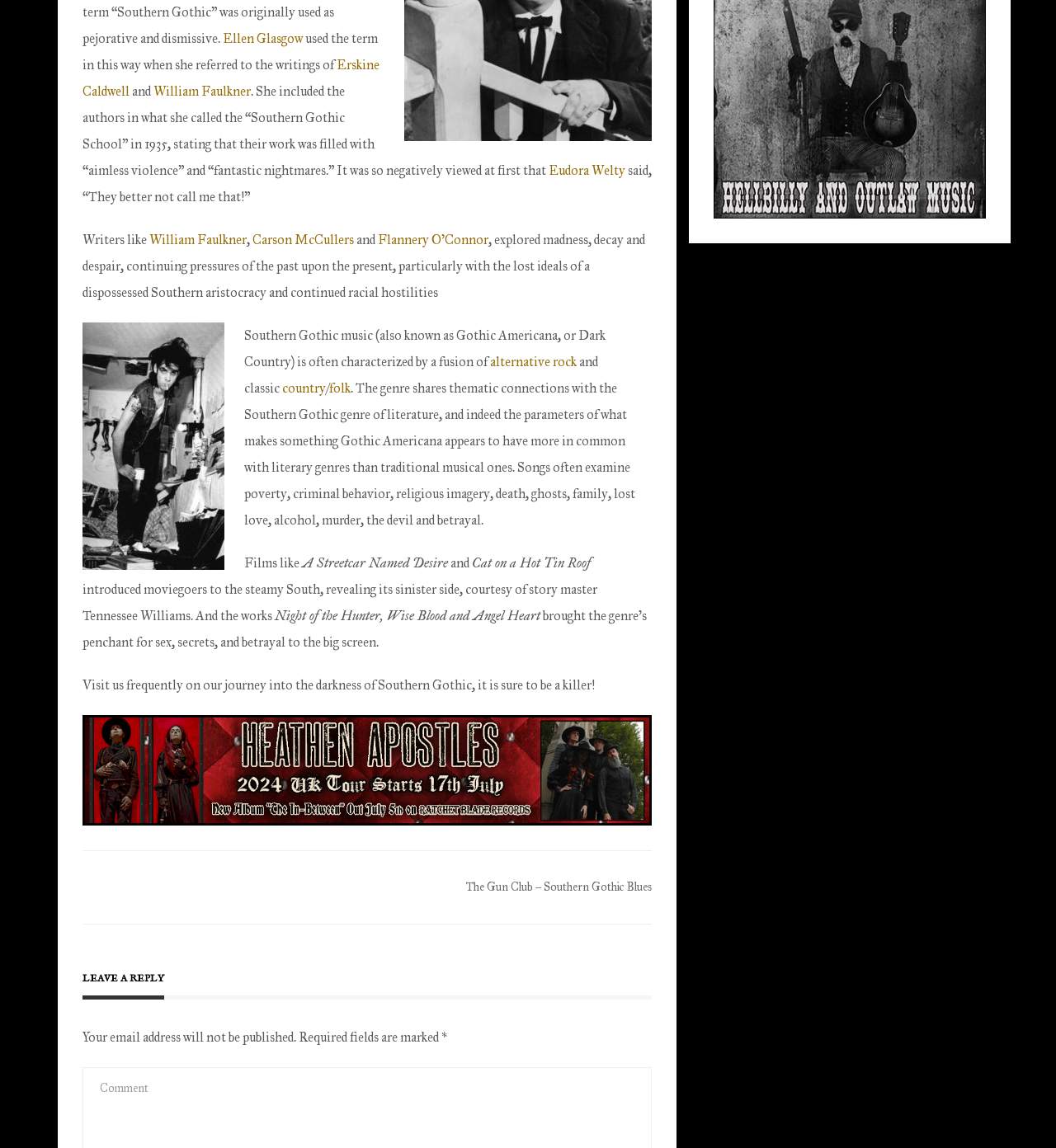What type of music is characterized by a fusion of alternative rock and classic country?
Look at the image and construct a detailed response to the question.

The webpage describes Southern Gothic music as a genre that combines alternative rock and classic country, also known as Gothic Americana or Dark Country.